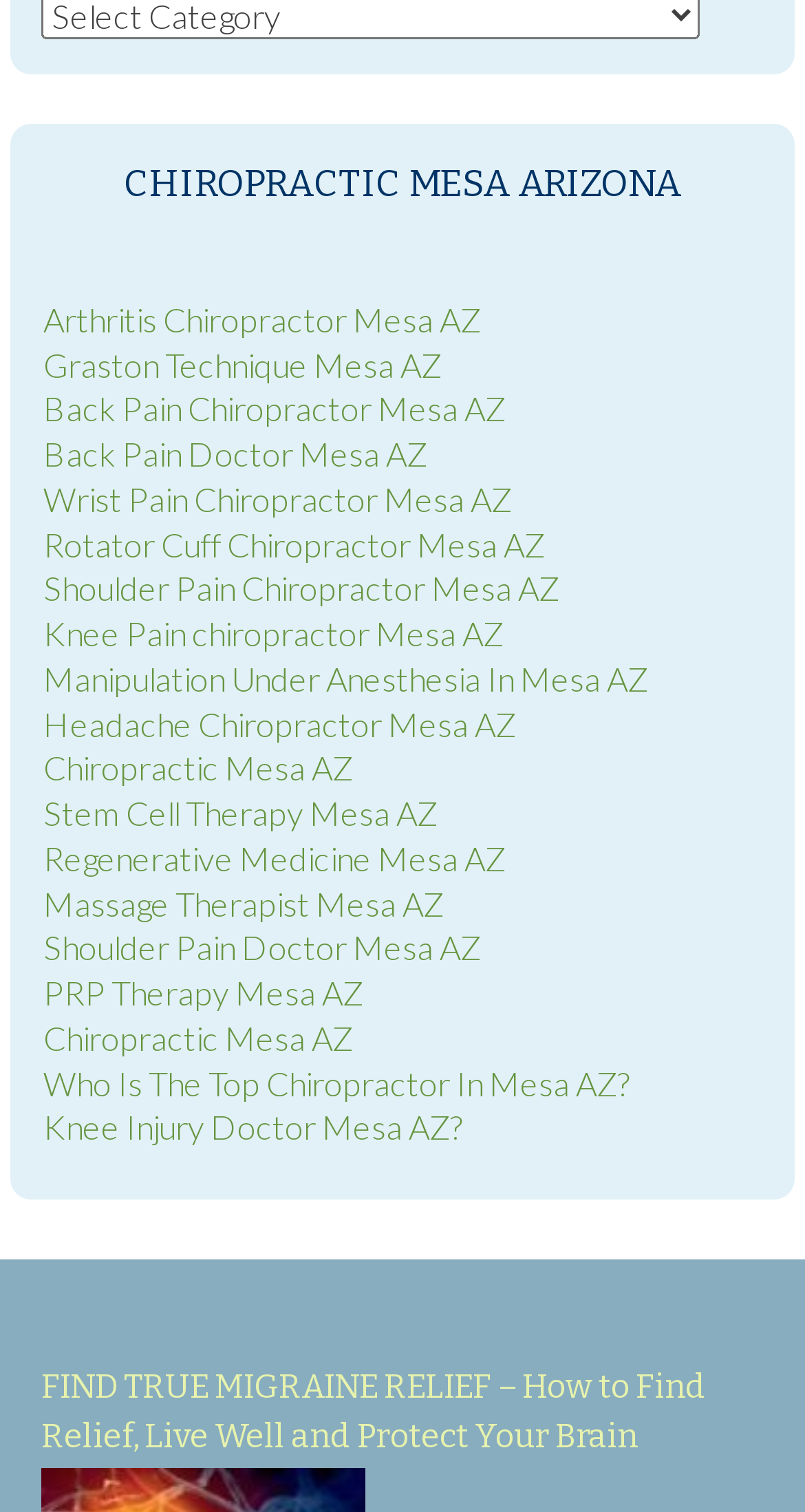How many links are there on the webpage?
Please look at the screenshot and answer using one word or phrase.

21